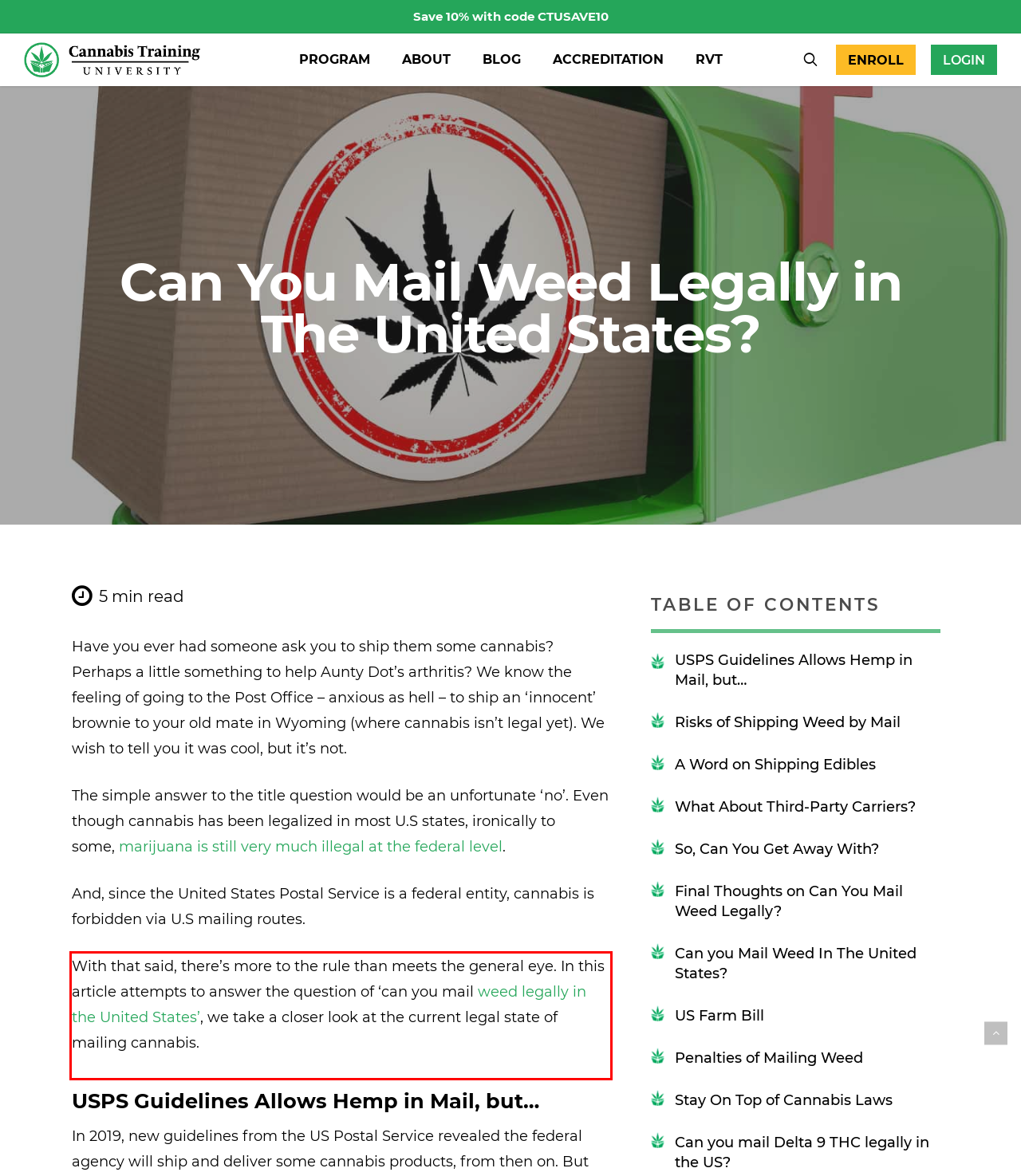You are presented with a screenshot containing a red rectangle. Extract the text found inside this red bounding box.

With that said, there’s more to the rule than meets the general eye. In this article attempts to answer the question of ‘can you mail weed legally in the United States’, we take a closer look at the current legal state of mailing cannabis.